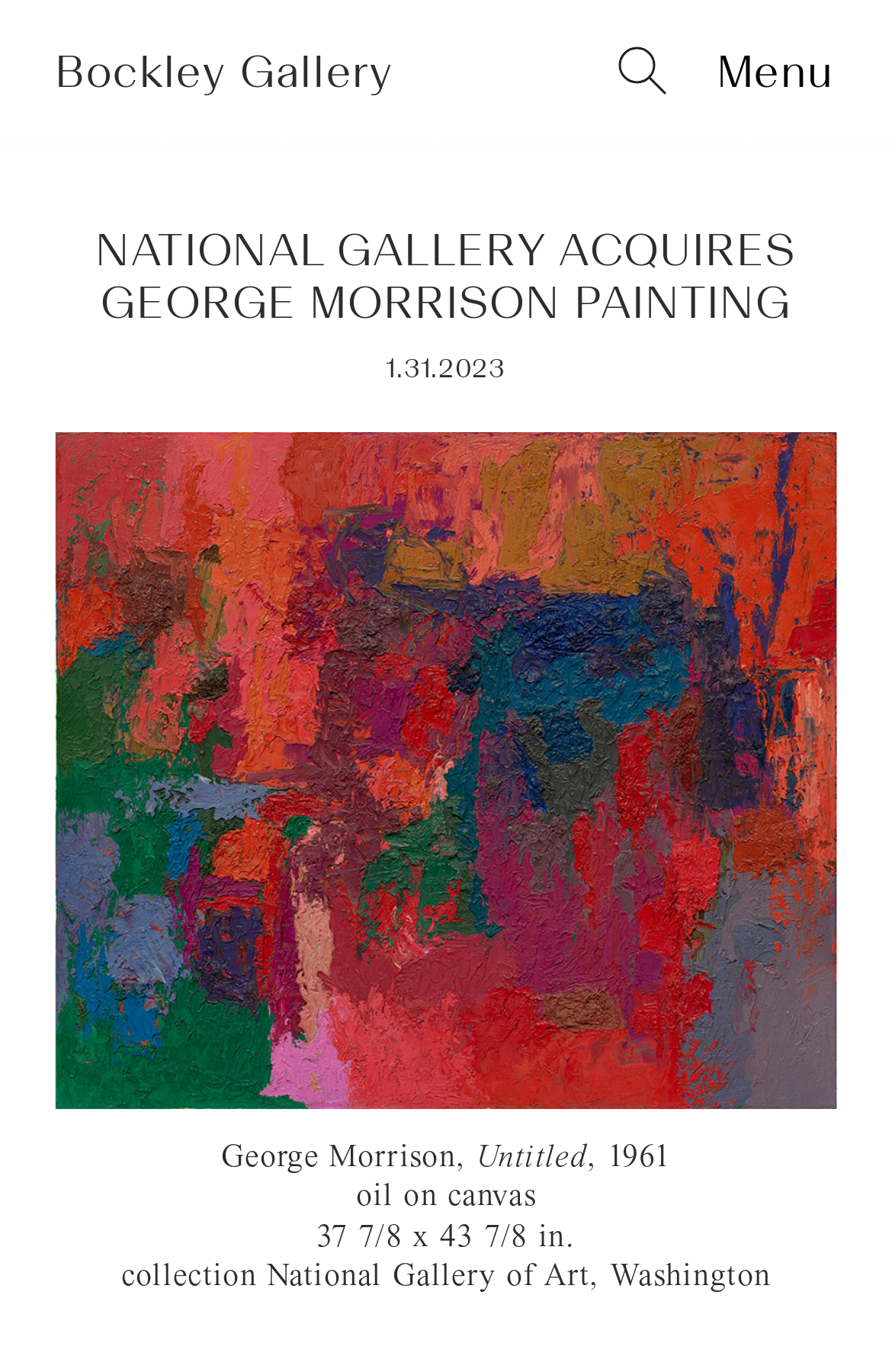Give a concise answer using one word or a phrase to the following question:
What is the date of the painting?

1961